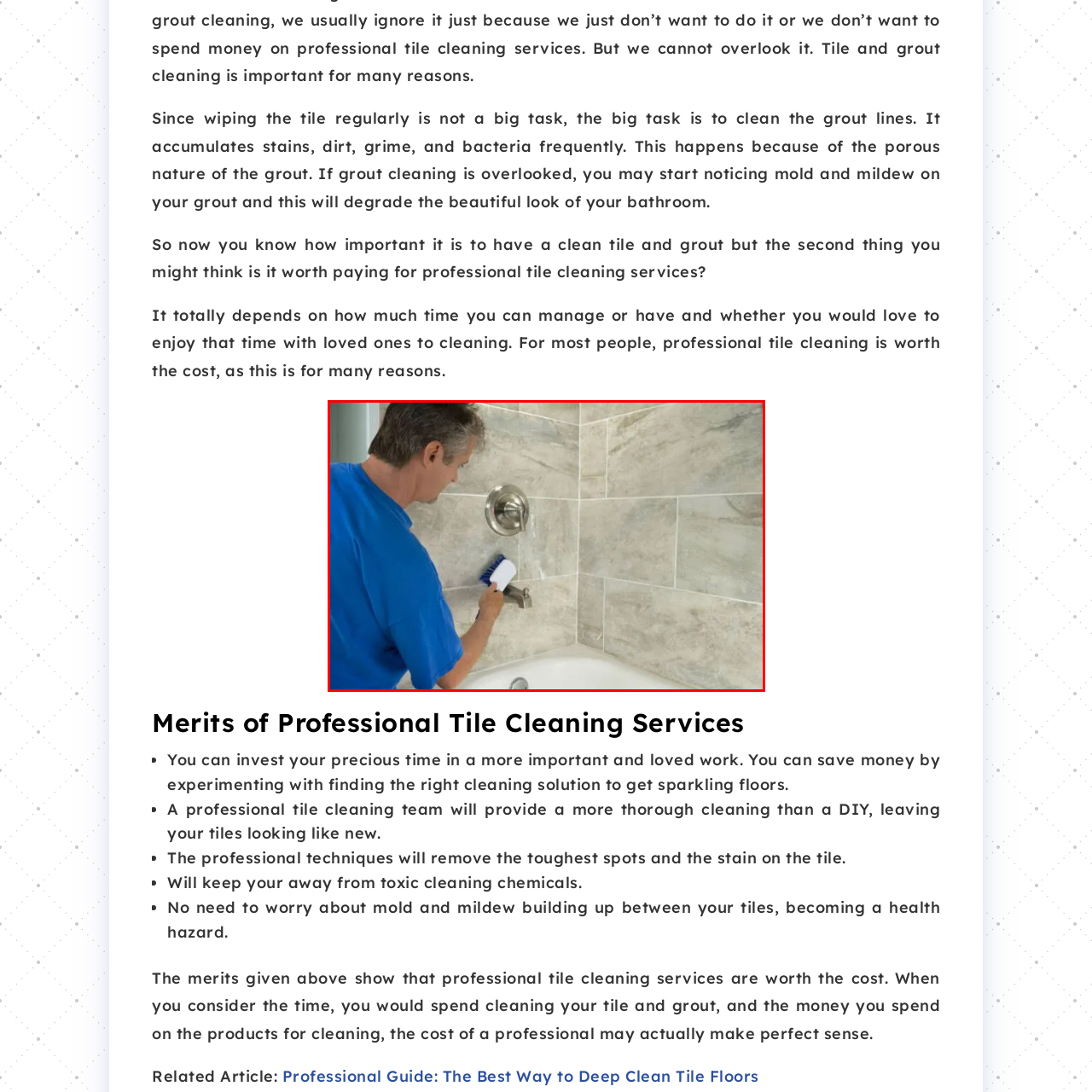Check the image marked by the red frame and reply to the question using one word or phrase:
Why is it important to clean the grout?

to prevent dirt and mold